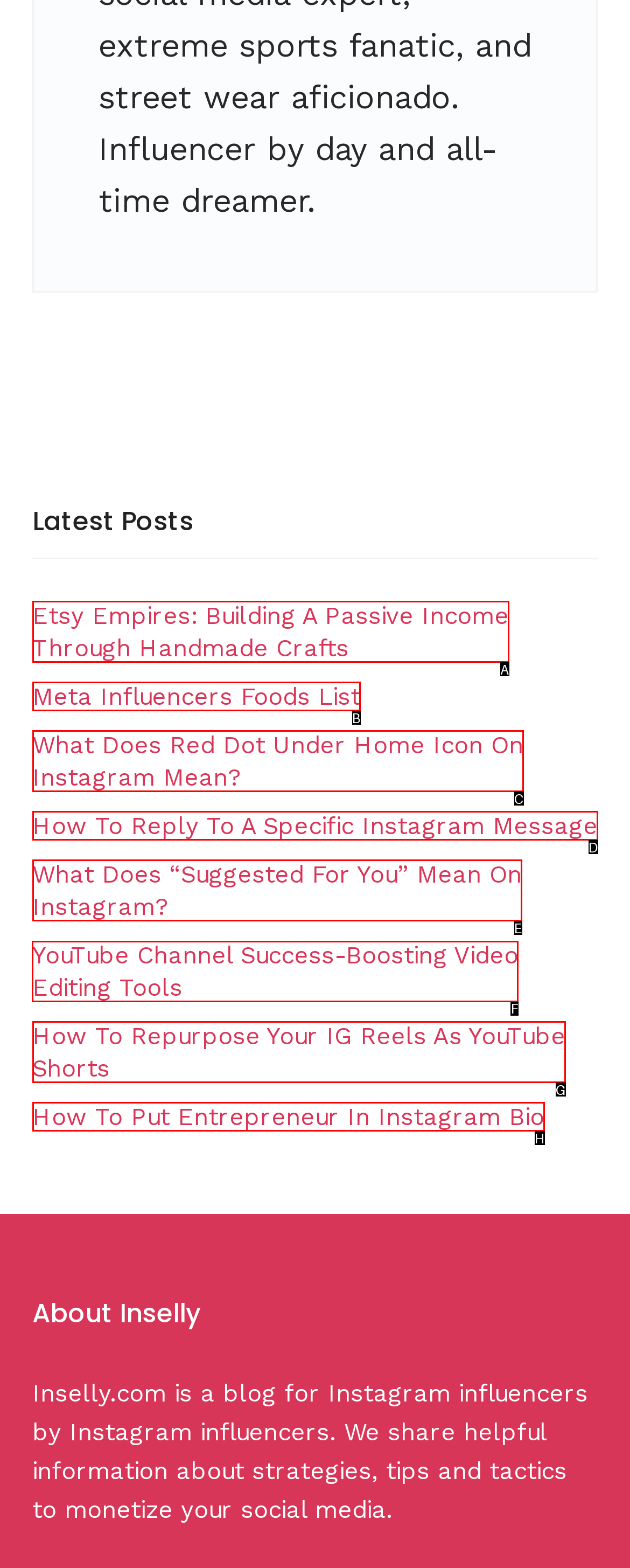Given the instruction: Check the article about YouTube Channel Success, which HTML element should you click on?
Answer with the letter that corresponds to the correct option from the choices available.

F